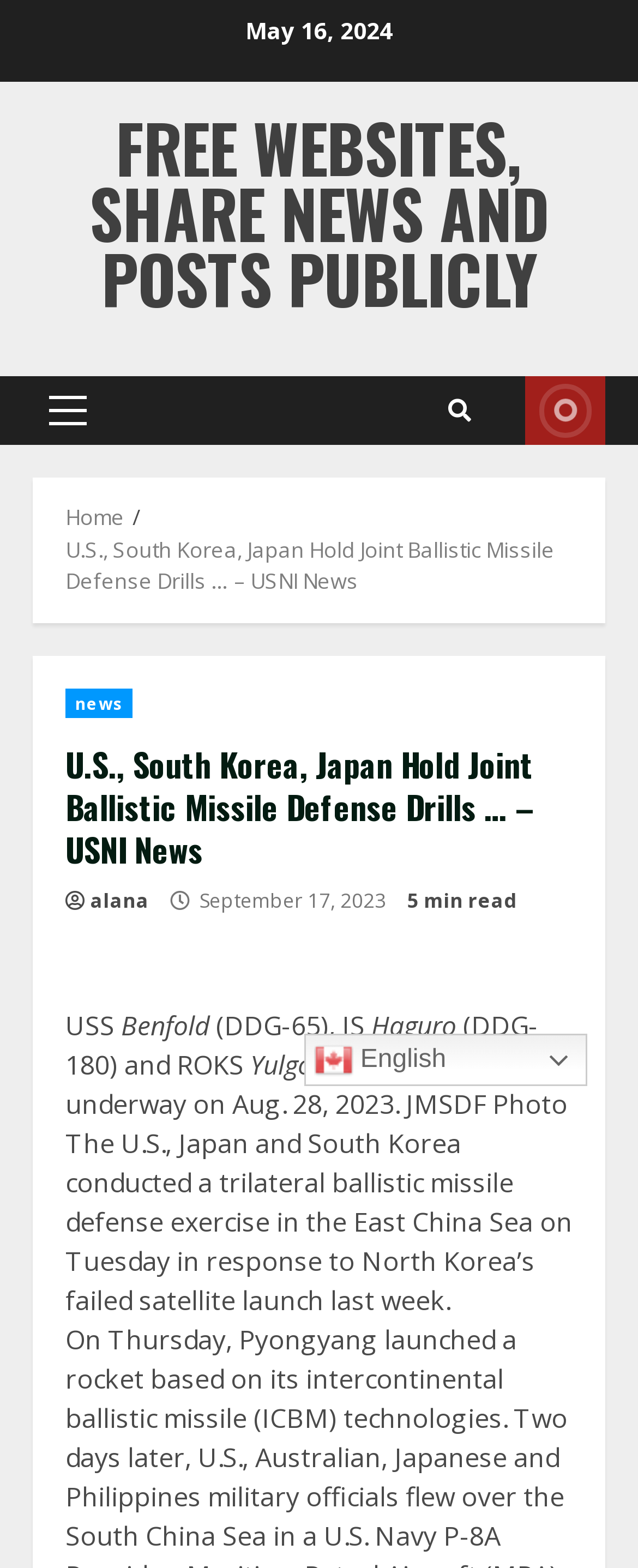What is the main title displayed on this webpage?

U.S., South Korea, Japan Hold Joint Ballistic Missile Defense Drills … – USNI News